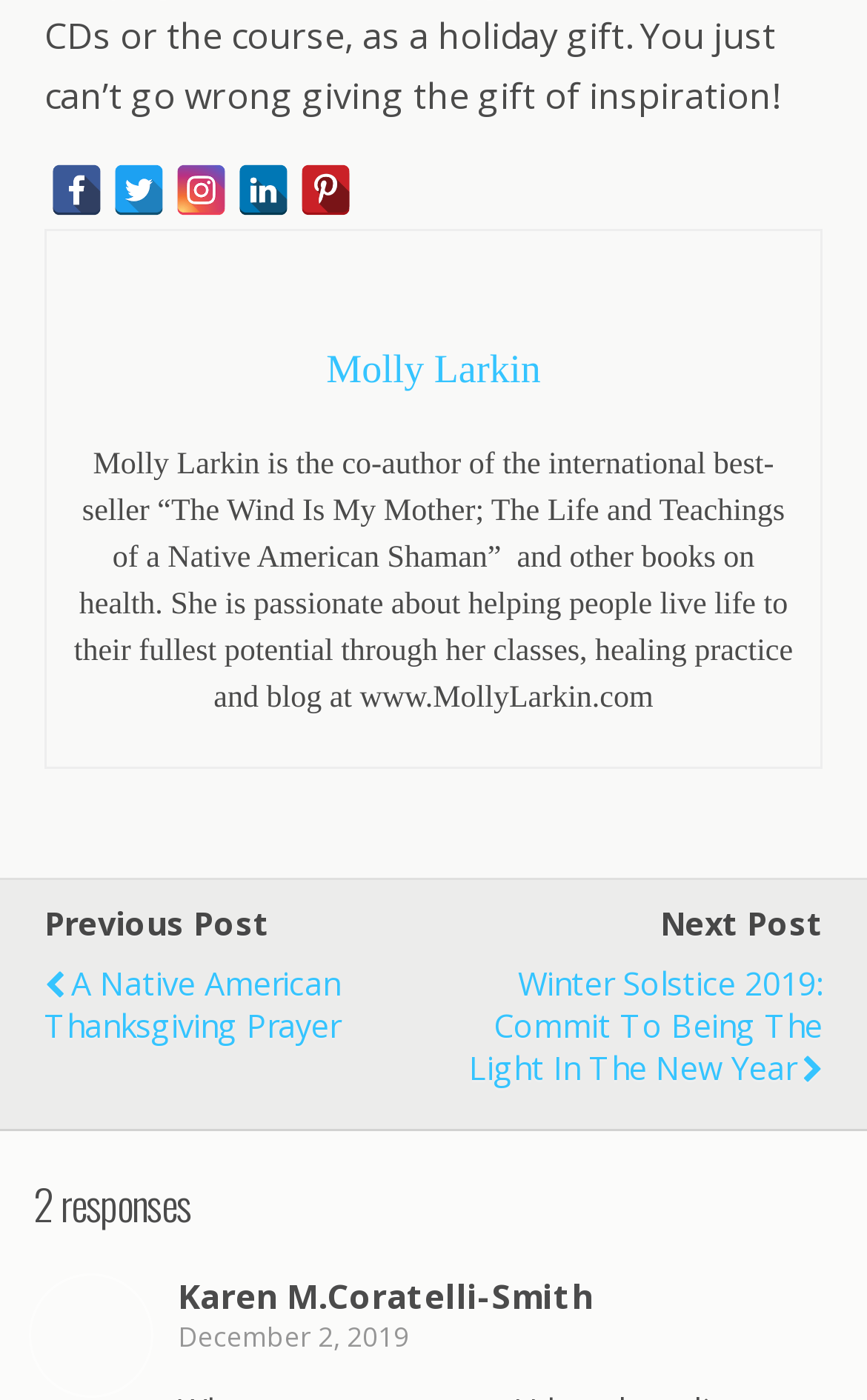Identify the coordinates of the bounding box for the element described below: "title="Twitter"". Return the coordinates as four float numbers between 0 and 1: [left, top, right, bottom].

[0.129, 0.118, 0.188, 0.155]